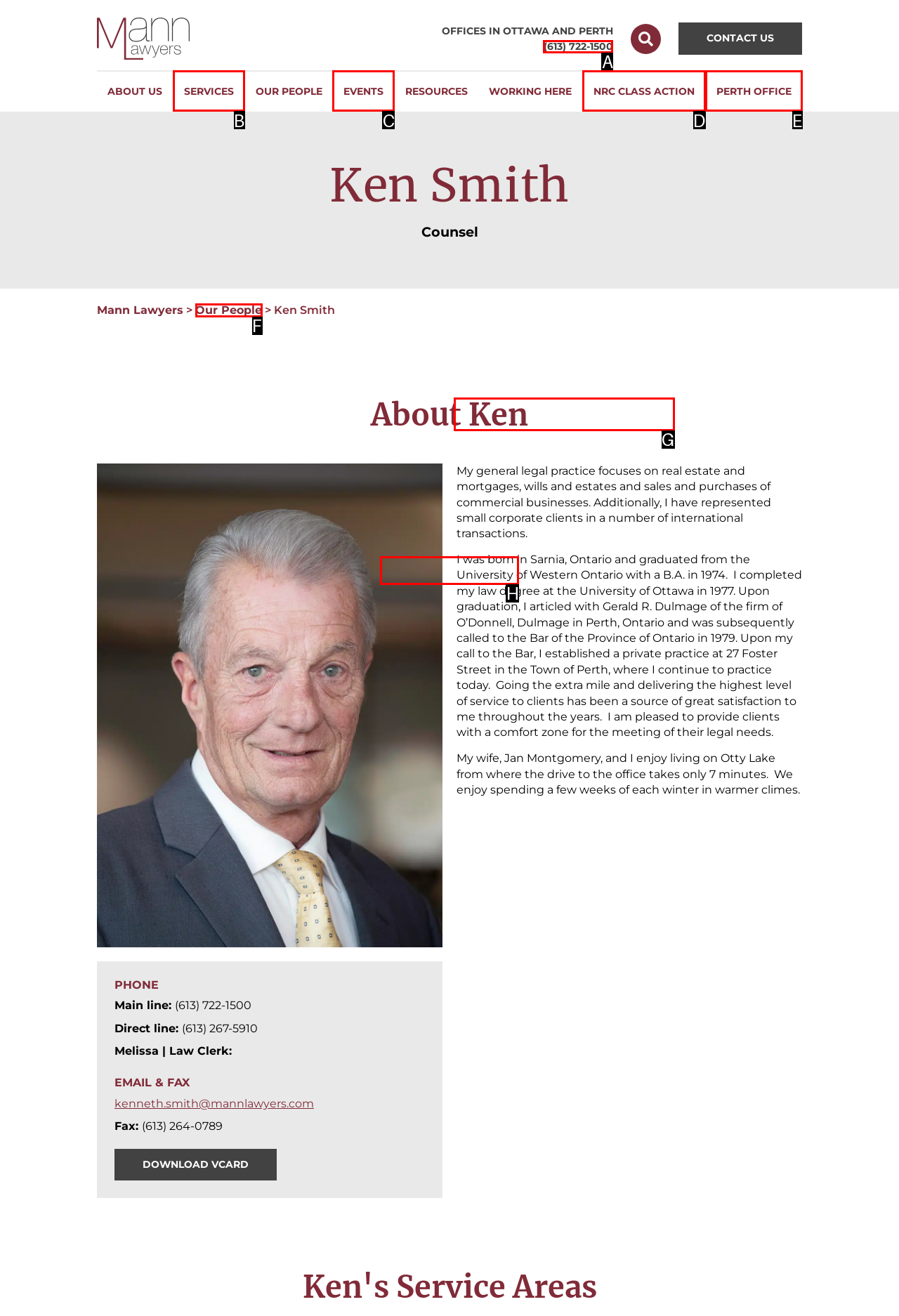Based on the provided element description: alt="The Spoken Verity", identify the best matching HTML element. Respond with the corresponding letter from the options shown.

None